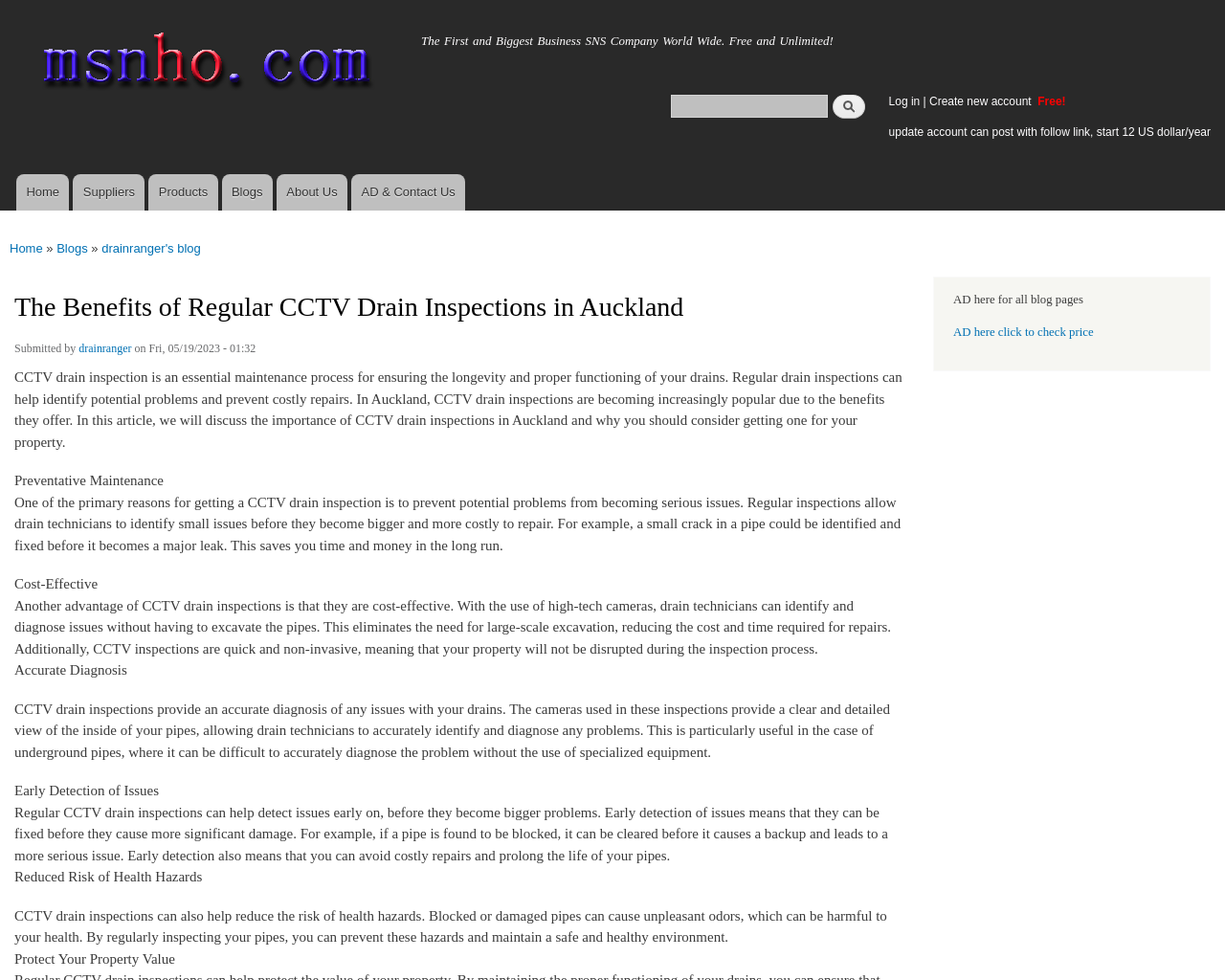Describe in detail what you see on the webpage.

This webpage is about the benefits of regular CCTV drain inspections in Auckland. At the top, there is a navigation menu with links to "Home", "Suppliers", "Products", "Blogs", "About Us", and "AD & Contact Us". Below the navigation menu, there is a search form with a text box and a "Search" button. 

On the left side, there is a vertical menu with links to "Home", "Blogs", and the current page, "The Benefits of Regular CCTV Drain Inspections in Auckland". 

The main content of the webpage is divided into several sections. The first section has a heading "The Benefits of Regular CCTV Drain Inspections in Auckland" and a brief introduction to the importance of CCTV drain inspections. 

The following sections discuss the benefits of CCTV drain inspections, including preventative maintenance, cost-effectiveness, accurate diagnosis, early detection of issues, reduced risk of health hazards, and protecting property value. Each section has a heading and a paragraph of text explaining the benefit. 

At the bottom of the page, there is a footer section with information about the author, "drainranger", and the date the article was submitted. There is also an advertisement section with a link to check the price.